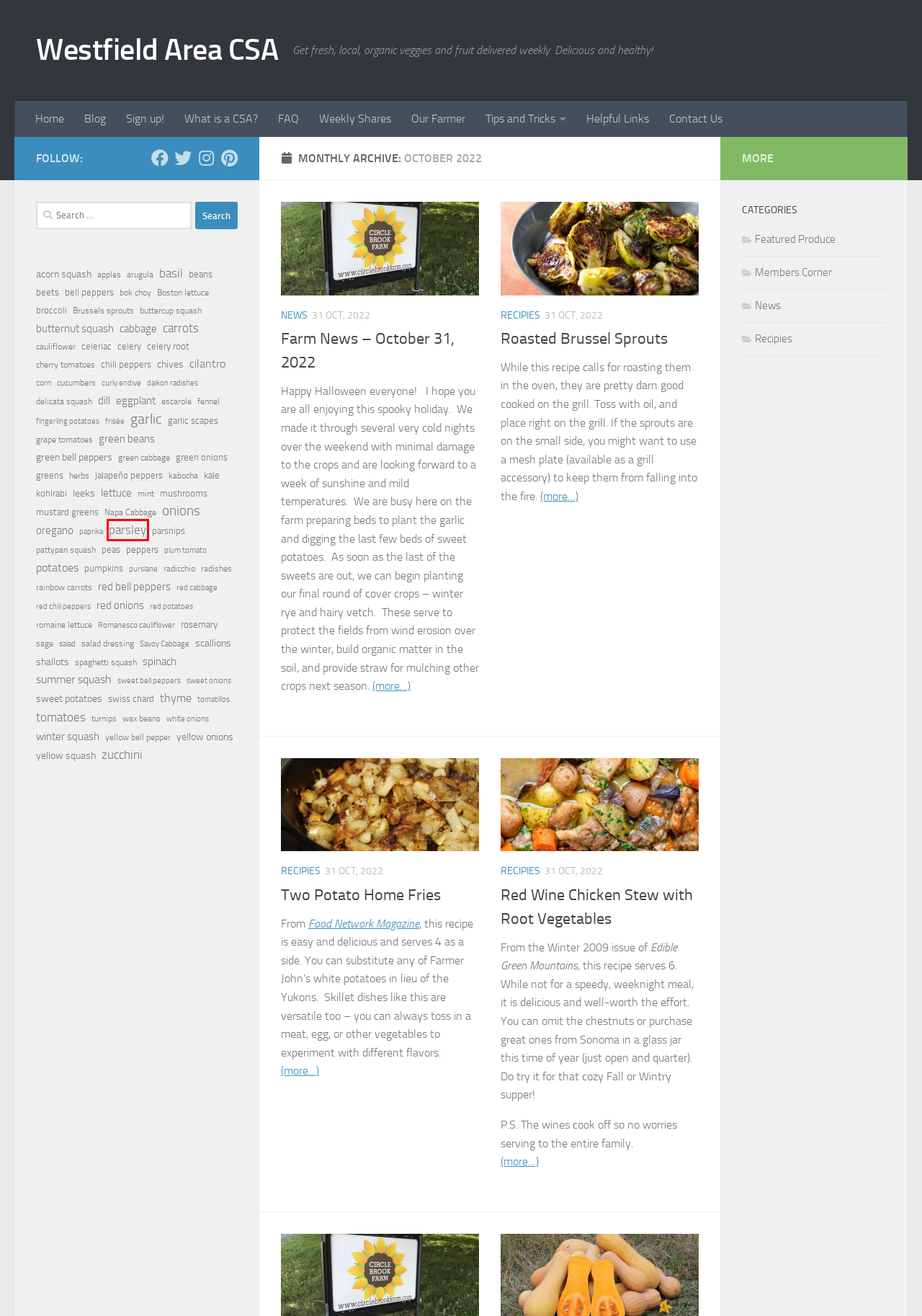Analyze the given webpage screenshot and identify the UI element within the red bounding box. Select the webpage description that best matches what you expect the new webpage to look like after clicking the element. Here are the candidates:
A. cherry tomatoes – Westfield Area CSA
B. red potatoes – Westfield Area CSA
C. pattypan squash – Westfield Area CSA
D. parsley – Westfield Area CSA
E. Members Corner – Westfield Area CSA
F. apples – Westfield Area CSA
G. yellow squash – Westfield Area CSA
H. red bell peppers – Westfield Area CSA

D